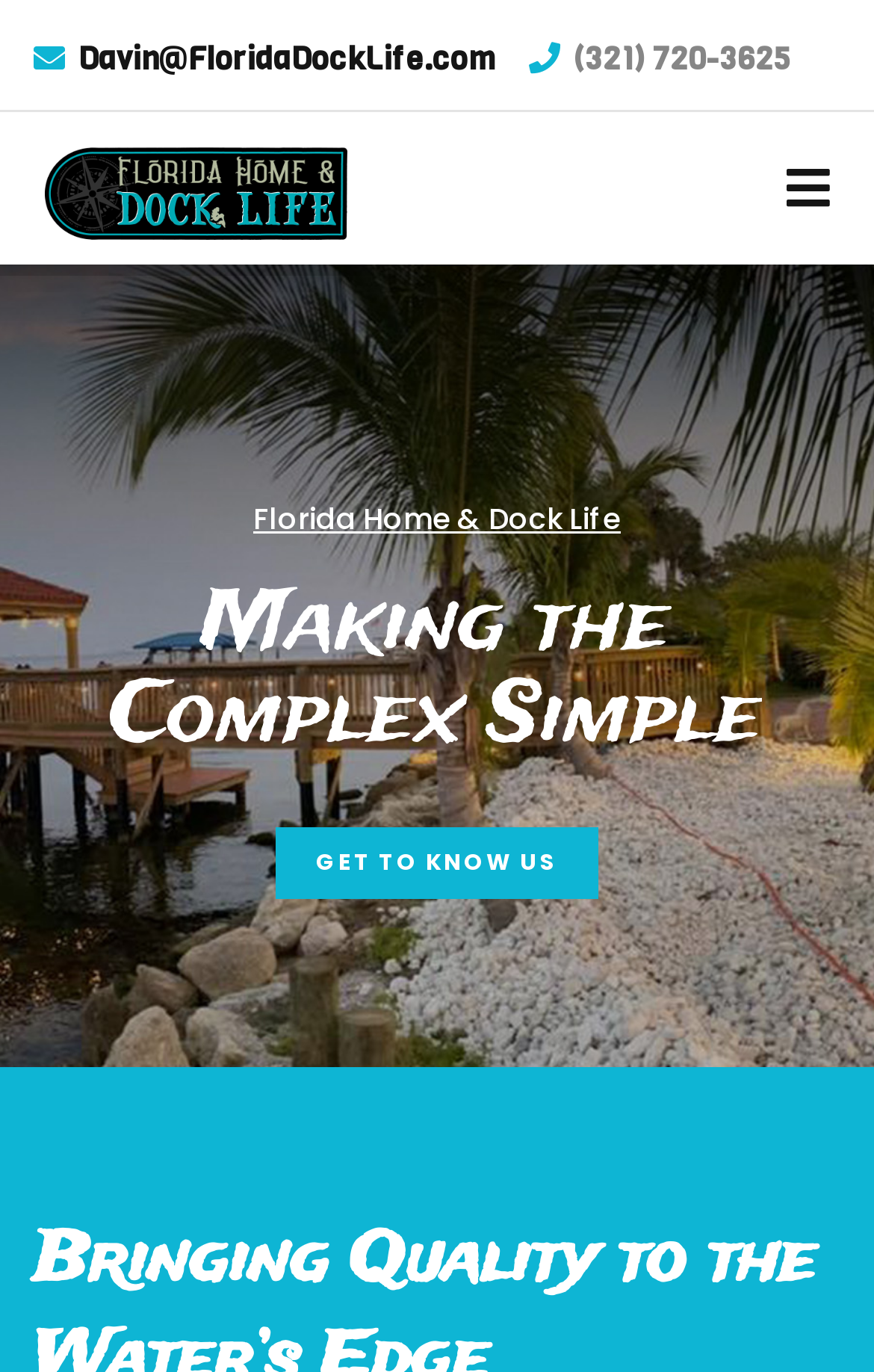Identify the bounding box coordinates for the UI element described as follows: Davin@FloridaDockLife.com. Use the format (top-left x, top-left y, bottom-right x, bottom-right y) and ensure all values are floating point numbers between 0 and 1.

[0.09, 0.028, 0.567, 0.059]